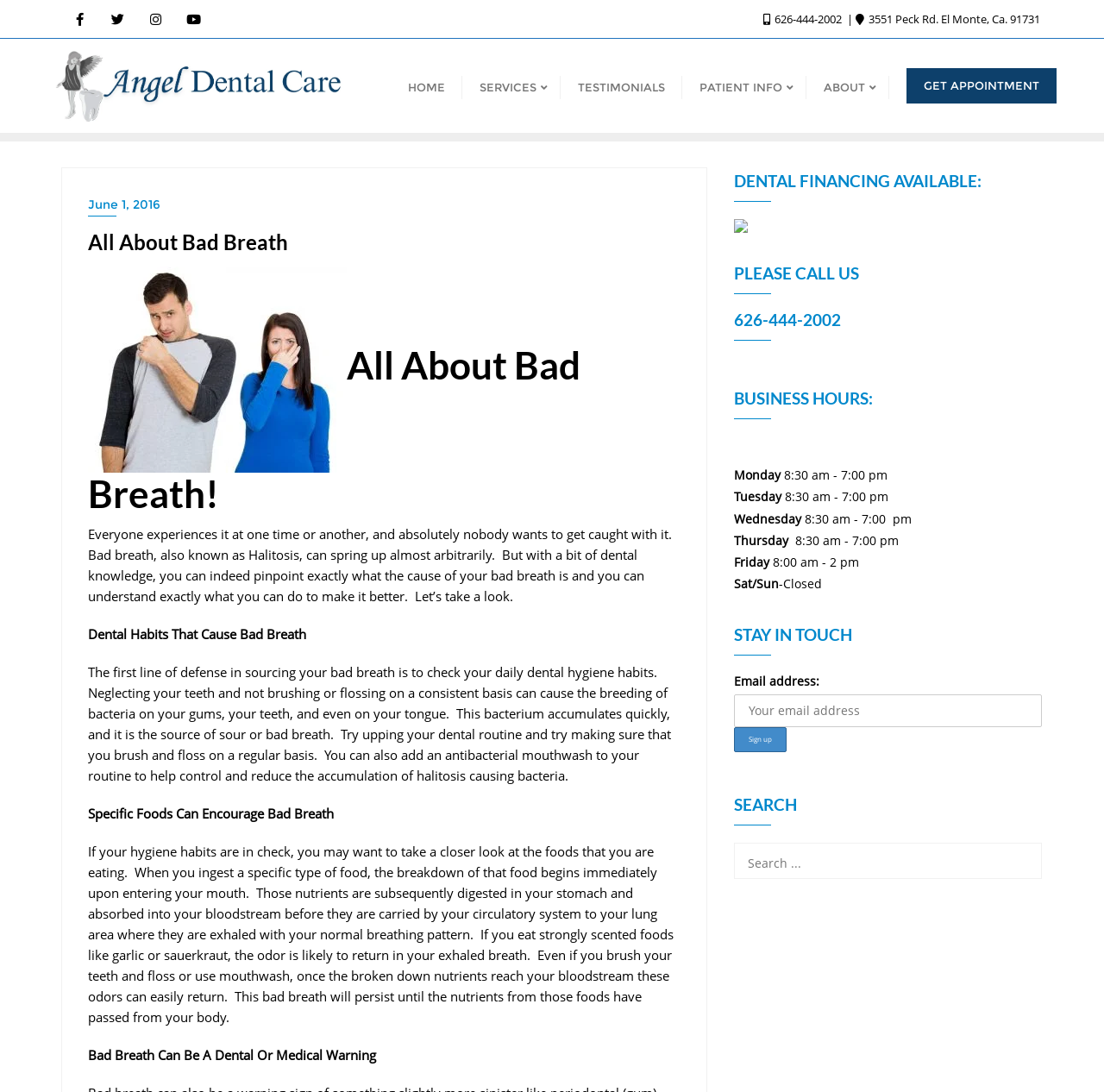For the following element description, predict the bounding box coordinates in the format (top-left x, top-left y, bottom-right x, bottom-right y). All values should be floating point numbers between 0 and 1. Description: Instagram

[0.124, 0.0, 0.158, 0.035]